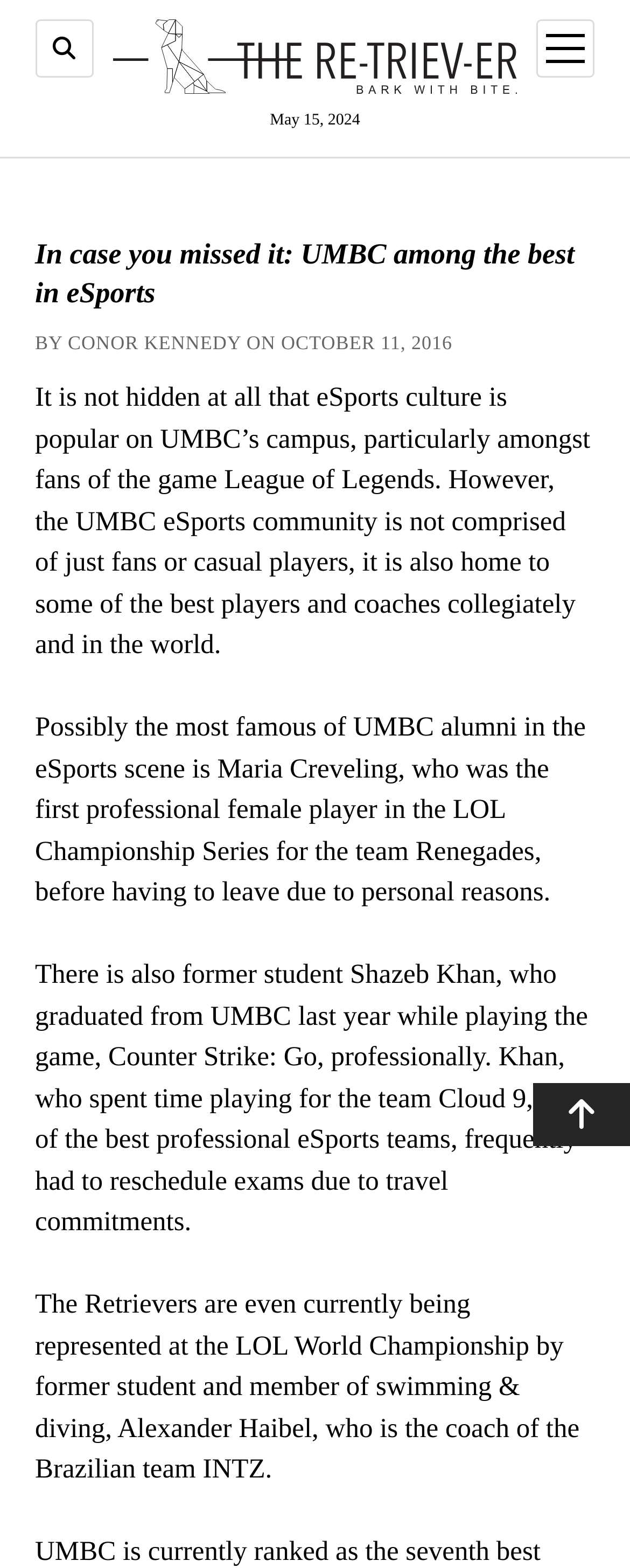Based on the visual content of the image, answer the question thoroughly: What is the date of the article?

I found the date of the article by looking at the text 'BY CONOR KENNEDY ON OCTOBER 11, 2016' which is located below the main heading of the webpage.